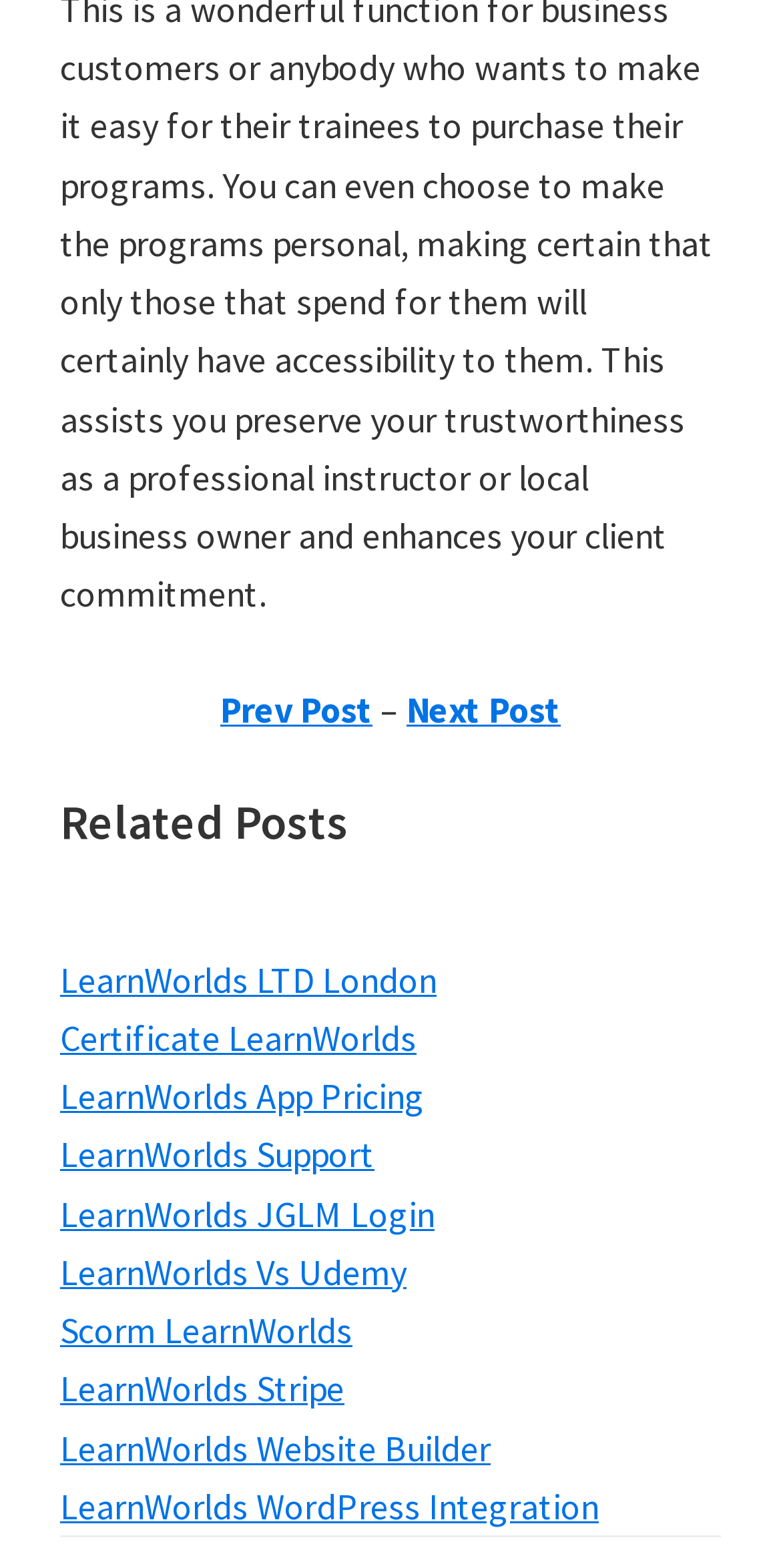How many links are related to LearnWorlds?
Please answer the question with a detailed response using the information from the screenshot.

There are 9 links related to LearnWorlds, including 'LearnWorlds LTD London', 'Certificate LearnWorlds', 'LearnWorlds App Pricing', 'LearnWorlds Support', 'LearnWorlds JGLM Login', 'LearnWorlds Vs Udemy', 'Scorm LearnWorlds', 'LearnWorlds Stripe', and 'LearnWorlds Website Builder'.